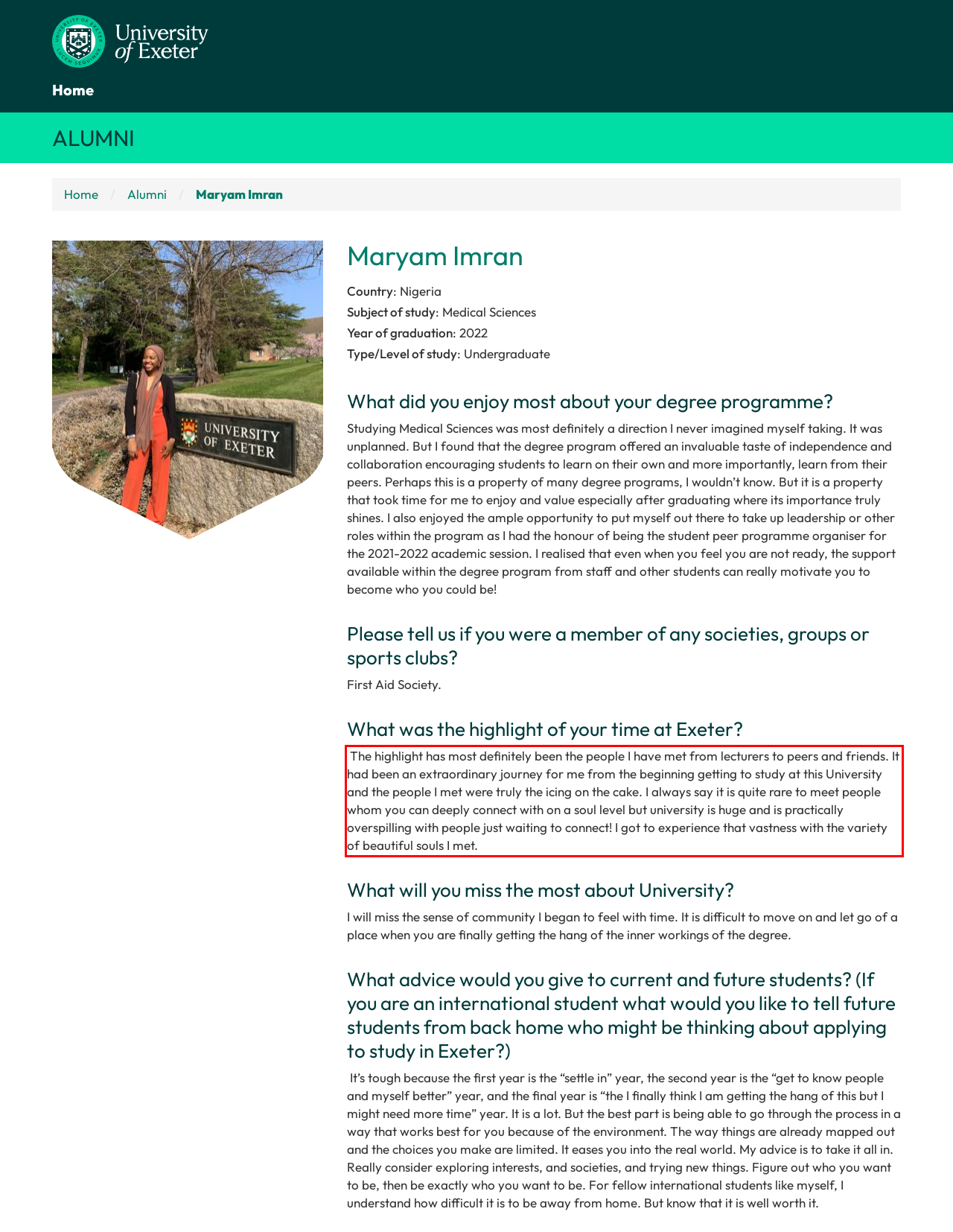Examine the screenshot of the webpage, locate the red bounding box, and generate the text contained within it.

The highlight has most definitely been the people I have met from lecturers to peers and friends. It had been an extraordinary journey for me from the beginning getting to study at this University and the people I met were truly the icing on the cake. I always say it is quite rare to meet people whom you can deeply connect with on a soul level but university is huge and is practically overspilling with people just waiting to connect! I got to experience that vastness with the variety of beautiful souls I met.